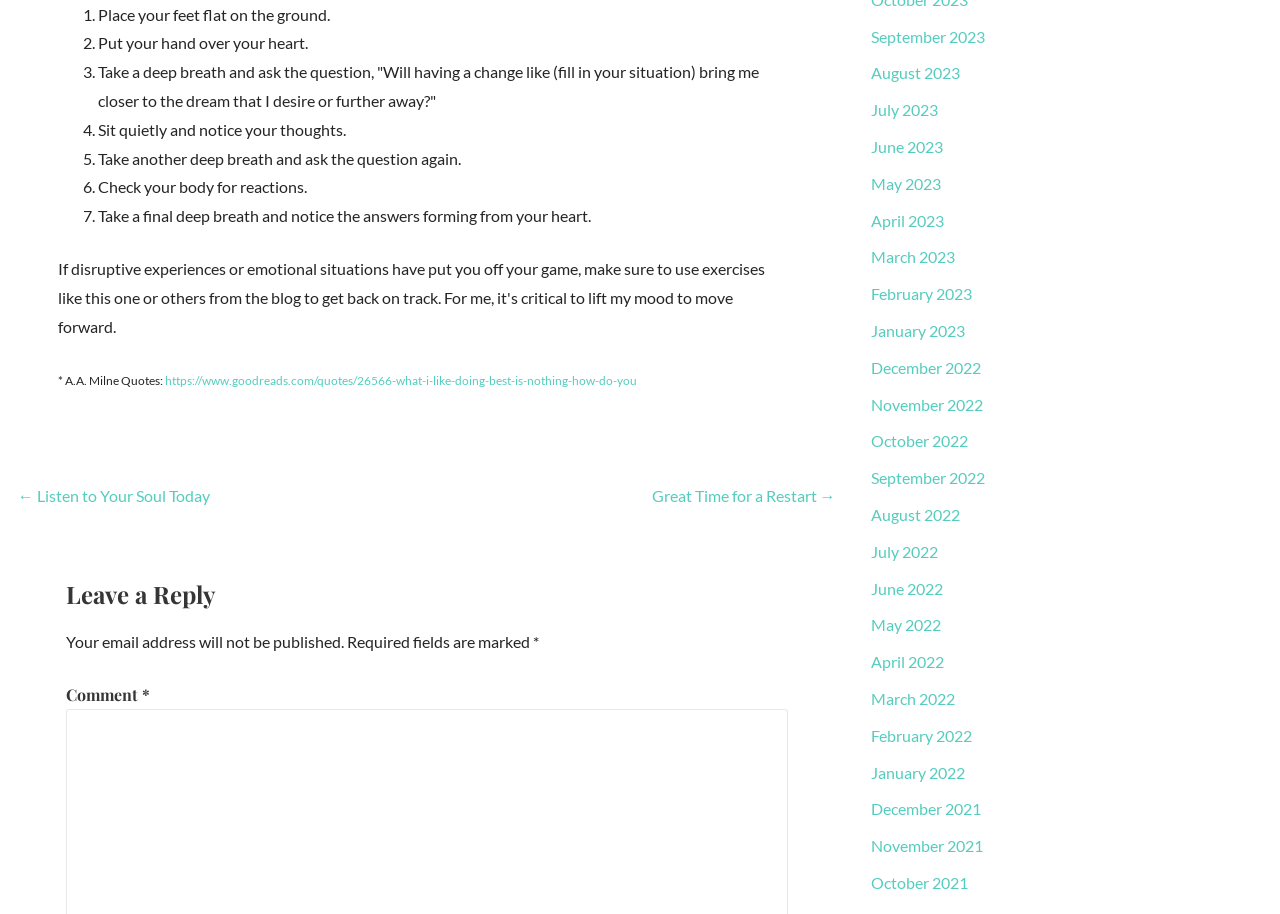Please determine the bounding box coordinates for the element that should be clicked to follow these instructions: "Click on the 'Posts' navigation".

[0.014, 0.528, 0.653, 0.559]